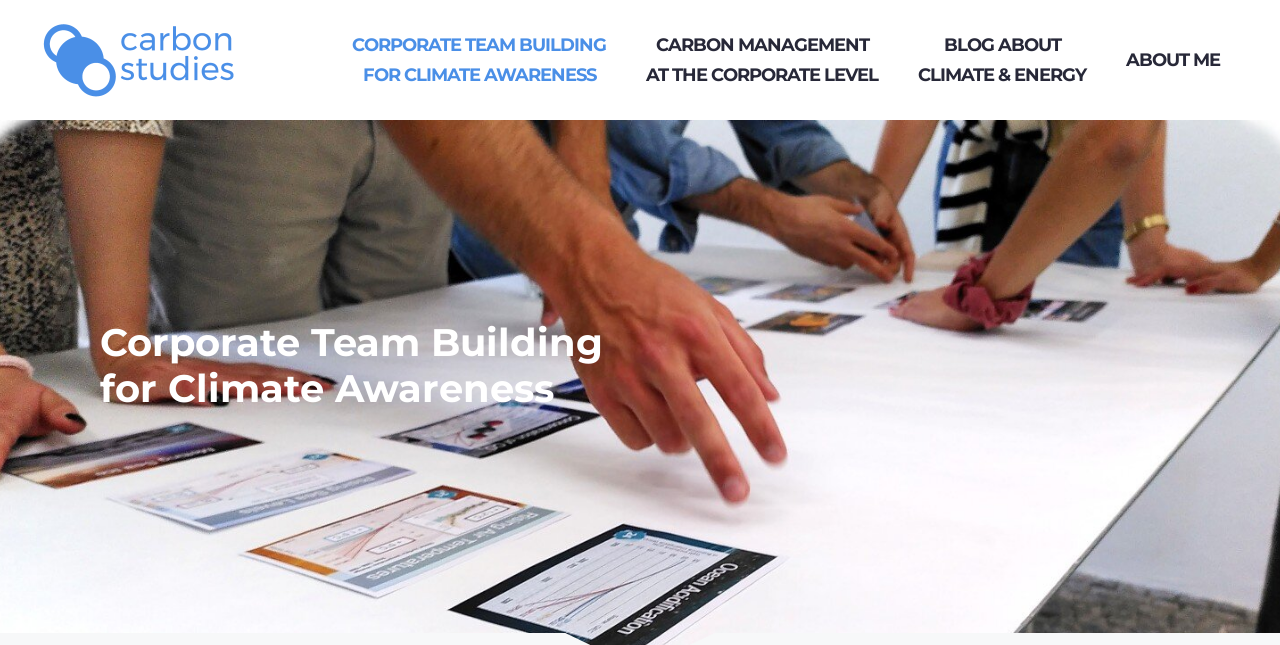Using the description: "alt="Carbon studies"", determine the UI element's bounding box coordinates. Ensure the coordinates are in the format of four float numbers between 0 and 1, i.e., [left, top, right, bottom].

[0.031, 0.073, 0.188, 0.108]